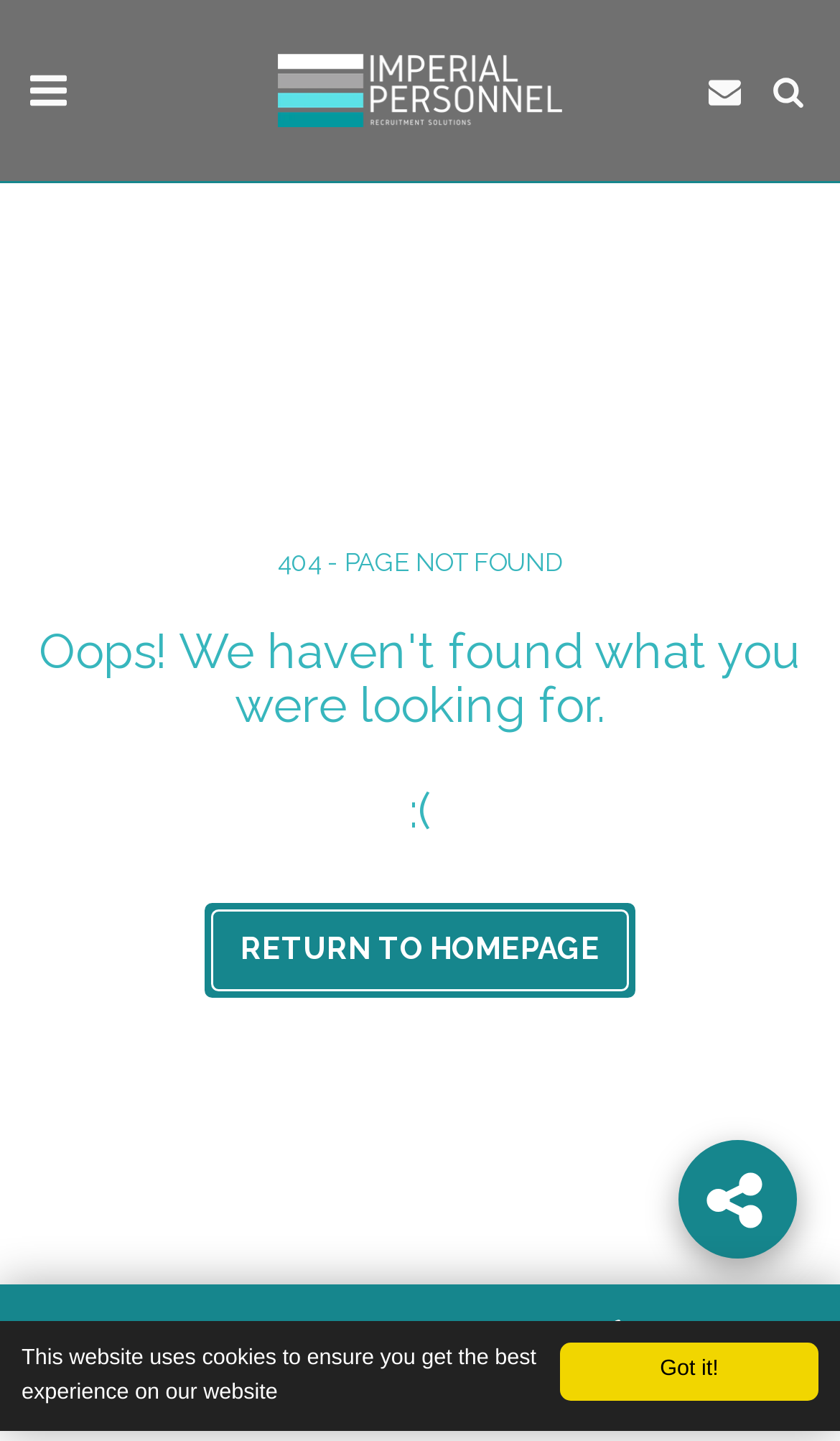Generate the main heading text from the webpage.

Oops! We haven't found what you were looking for.

:(